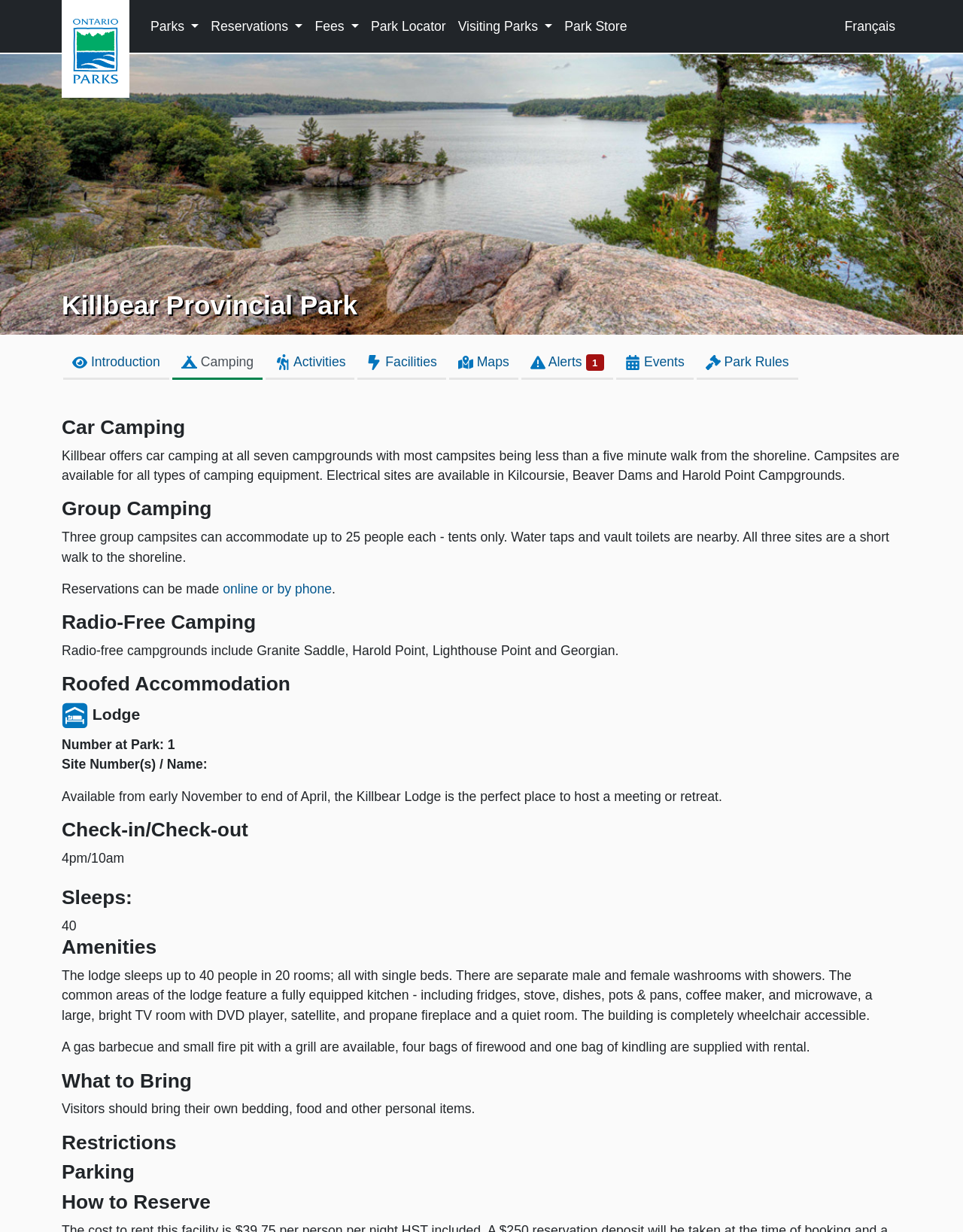Determine the bounding box coordinates of the region to click in order to accomplish the following instruction: "Go to Reservations page". Provide the coordinates as four float numbers between 0 and 1, specifically [left, top, right, bottom].

[0.213, 0.009, 0.321, 0.034]